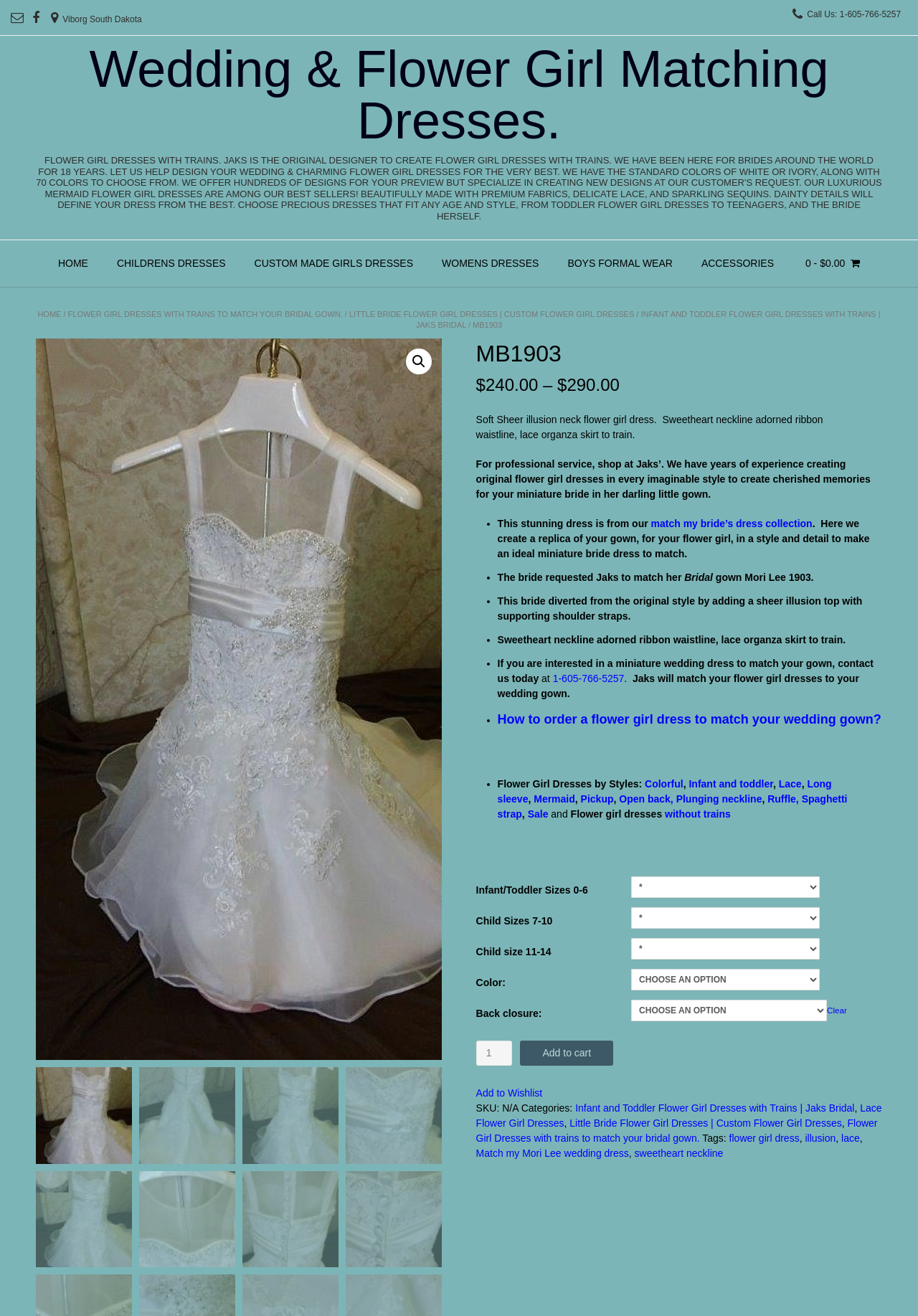Please give a succinct answer to the question in one word or phrase:
What is the price range of this dress?

$240.00 - $290.00